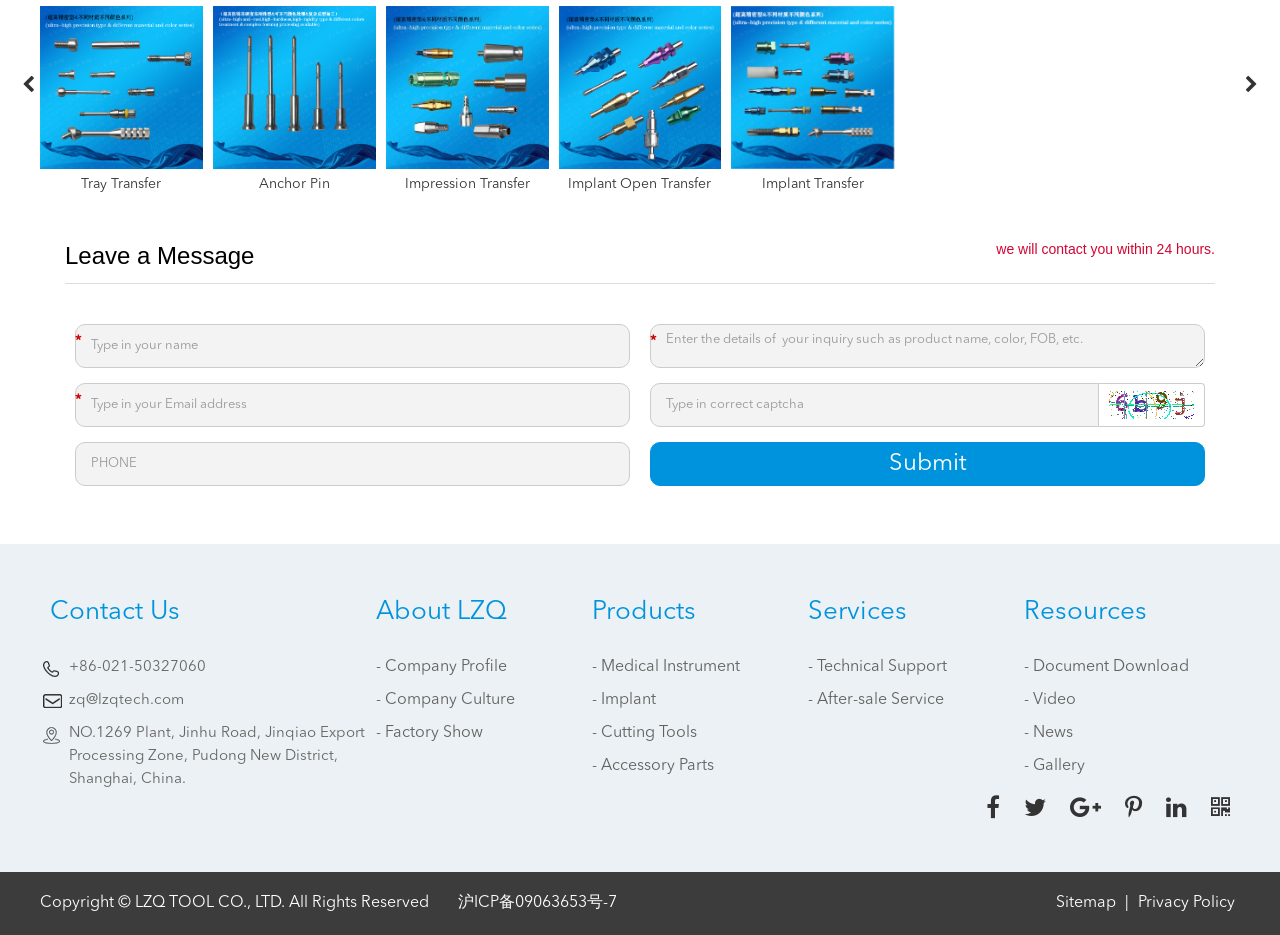Could you provide the bounding box coordinates for the portion of the screen to click to complete this instruction: "View company profile"?

[0.294, 0.705, 0.396, 0.722]